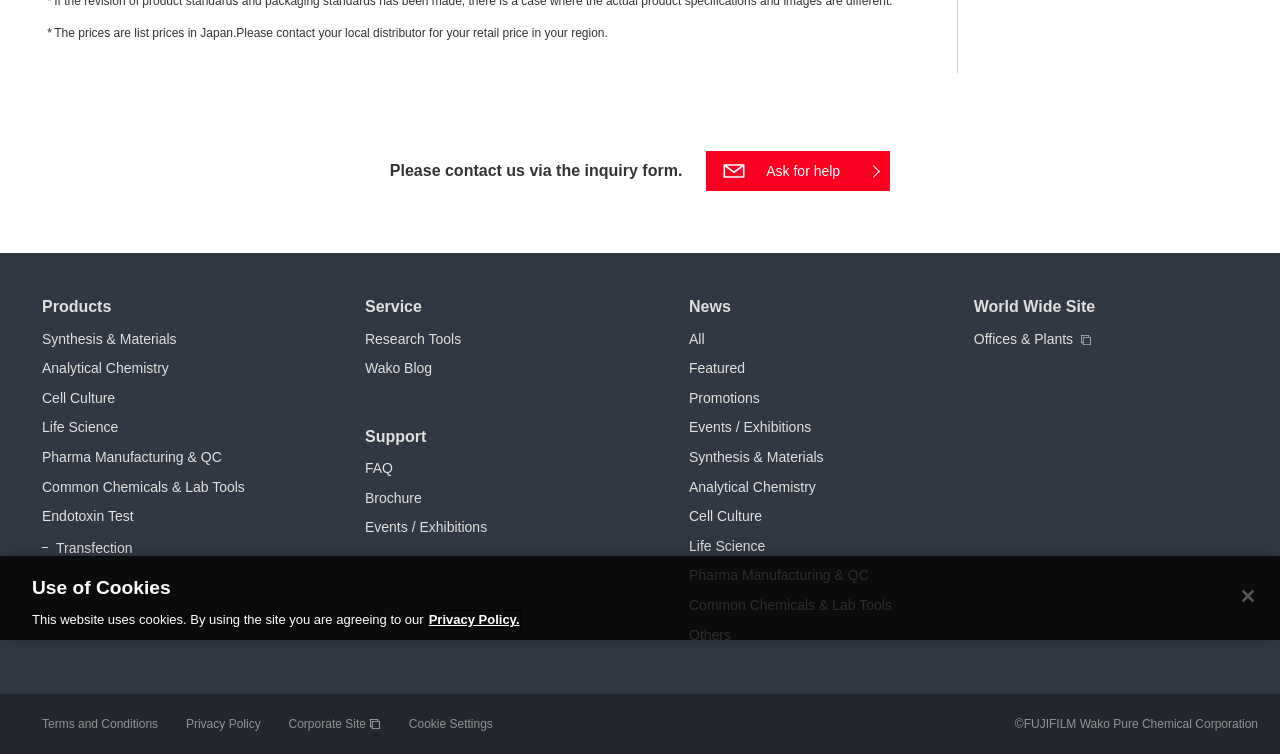Given the description of a UI element: "Pharma Manufacturing & QC", identify the bounding box coordinates of the matching element in the webpage screenshot.

[0.033, 0.588, 0.173, 0.627]